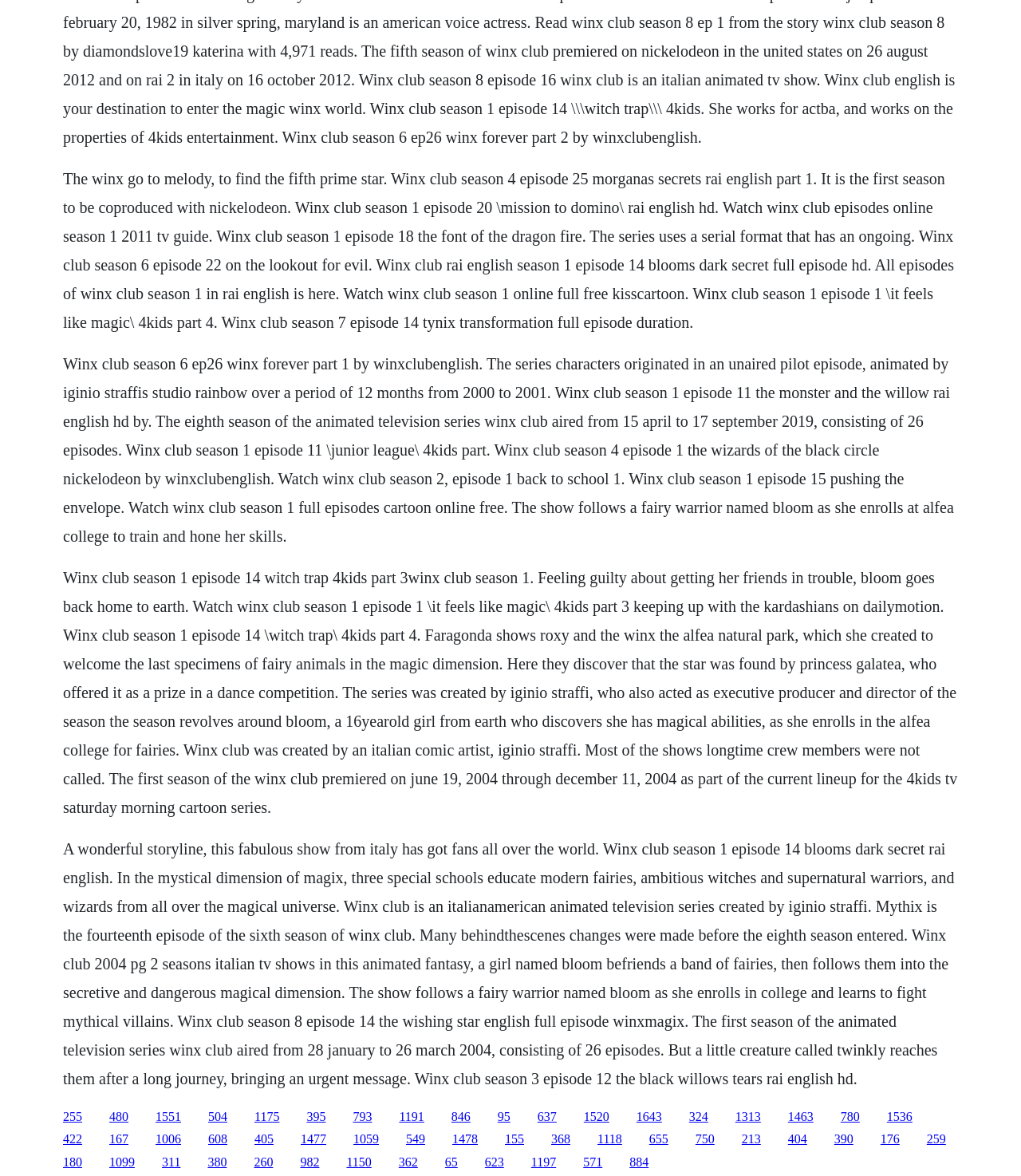For the given element description 1150, determine the bounding box coordinates of the UI element. The coordinates should follow the format (top-left x, top-left y, bottom-right x, bottom-right y) and be within the range of 0 to 1.

[0.339, 0.982, 0.364, 0.994]